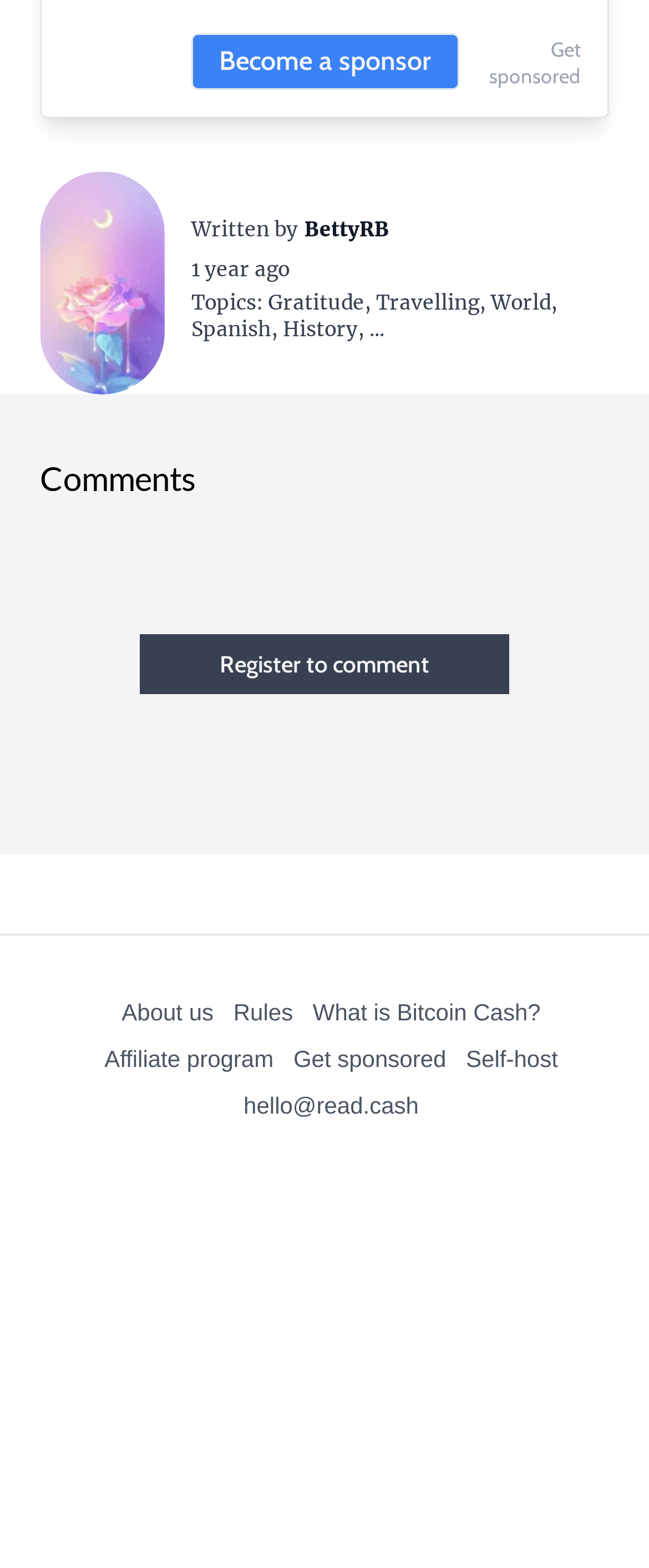What is the contact email address of the website?
Please give a detailed and elaborate answer to the question.

The contact email address of the website can be found by looking at the links at the bottom of the page, which include 'hello@read.cash'.